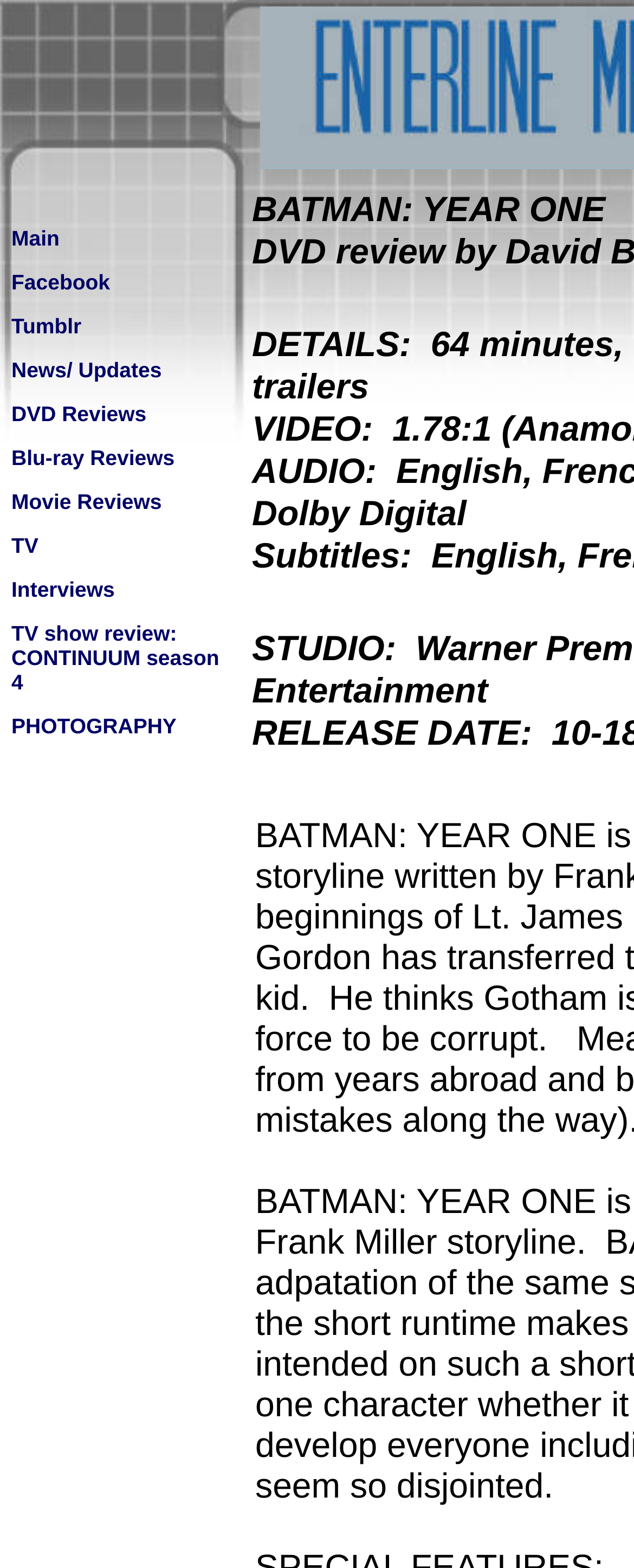Please provide a short answer using a single word or phrase for the question:
What is the first link in the main menu?

Main